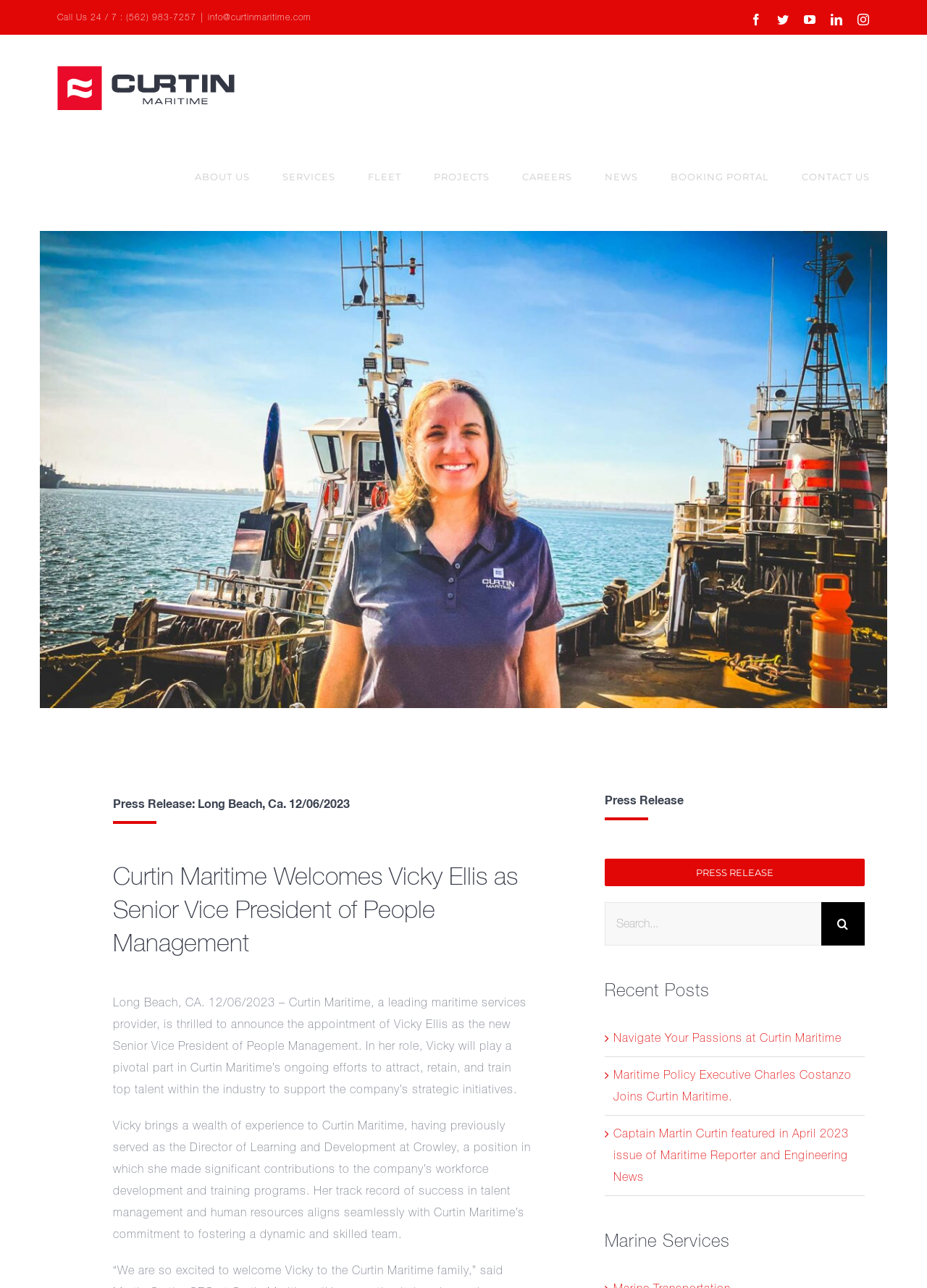Given the webpage screenshot and the description, determine the bounding box coordinates (top-left x, top-left y, bottom-right x, bottom-right y) that define the location of the UI element matching this description: ABOUT US

[0.21, 0.103, 0.27, 0.172]